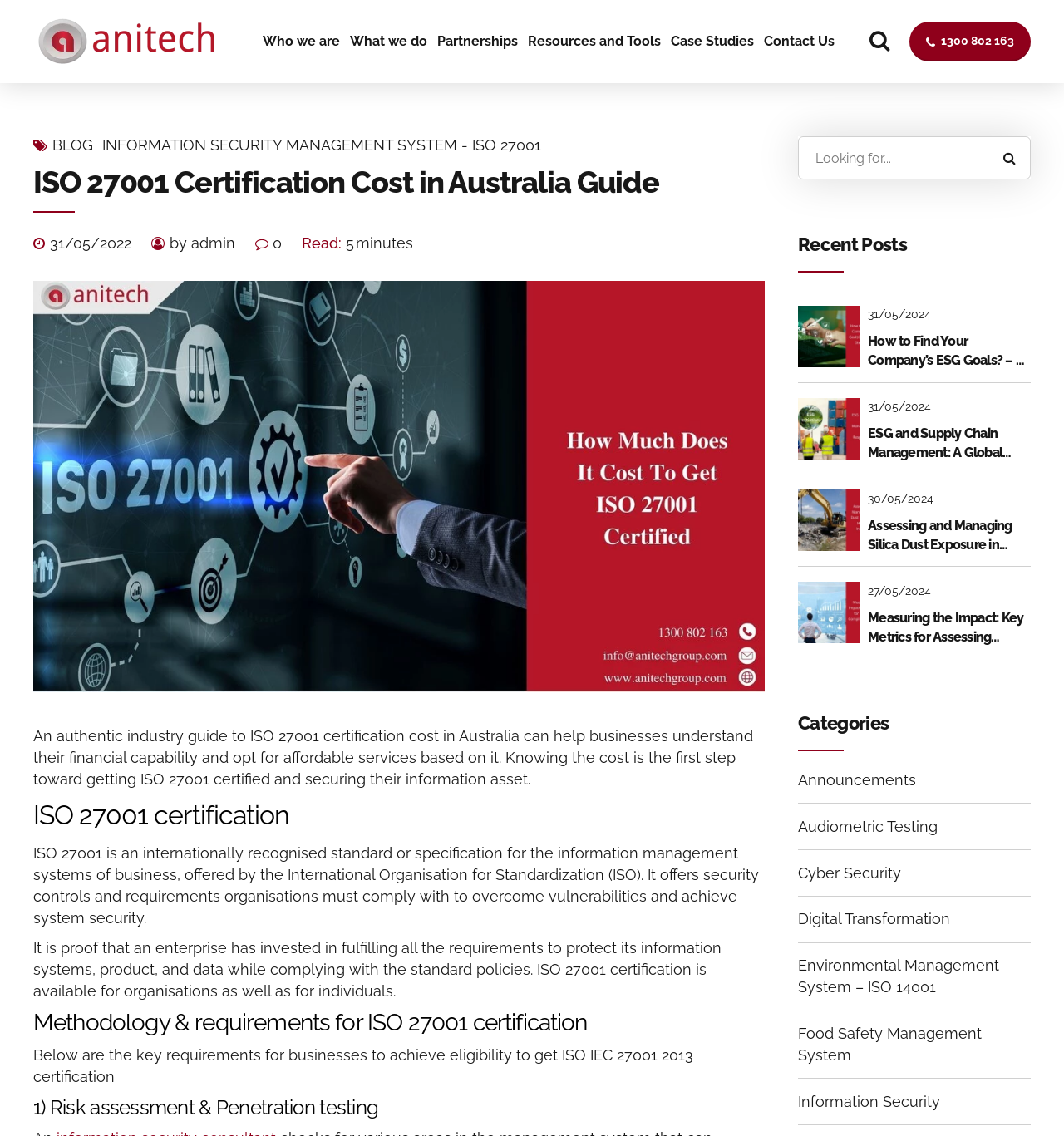Identify the bounding box coordinates for the UI element described as follows: Compliance Review and Audits Service. Use the format (top-left x, top-left y, bottom-right x, bottom-right y) and ensure all values are floating point numbers between 0 and 1.

[0.329, 0.342, 0.53, 0.397]